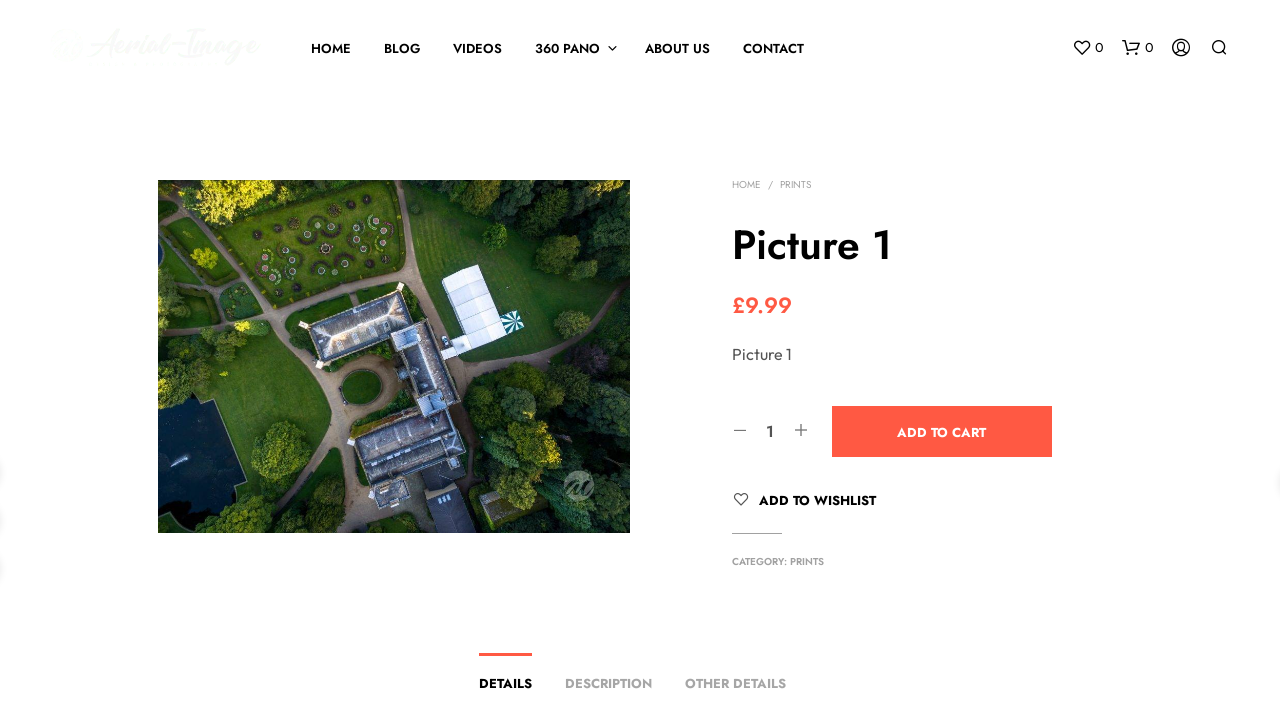Provide a brief response in the form of a single word or phrase:
What is the price of the product?

£9.99